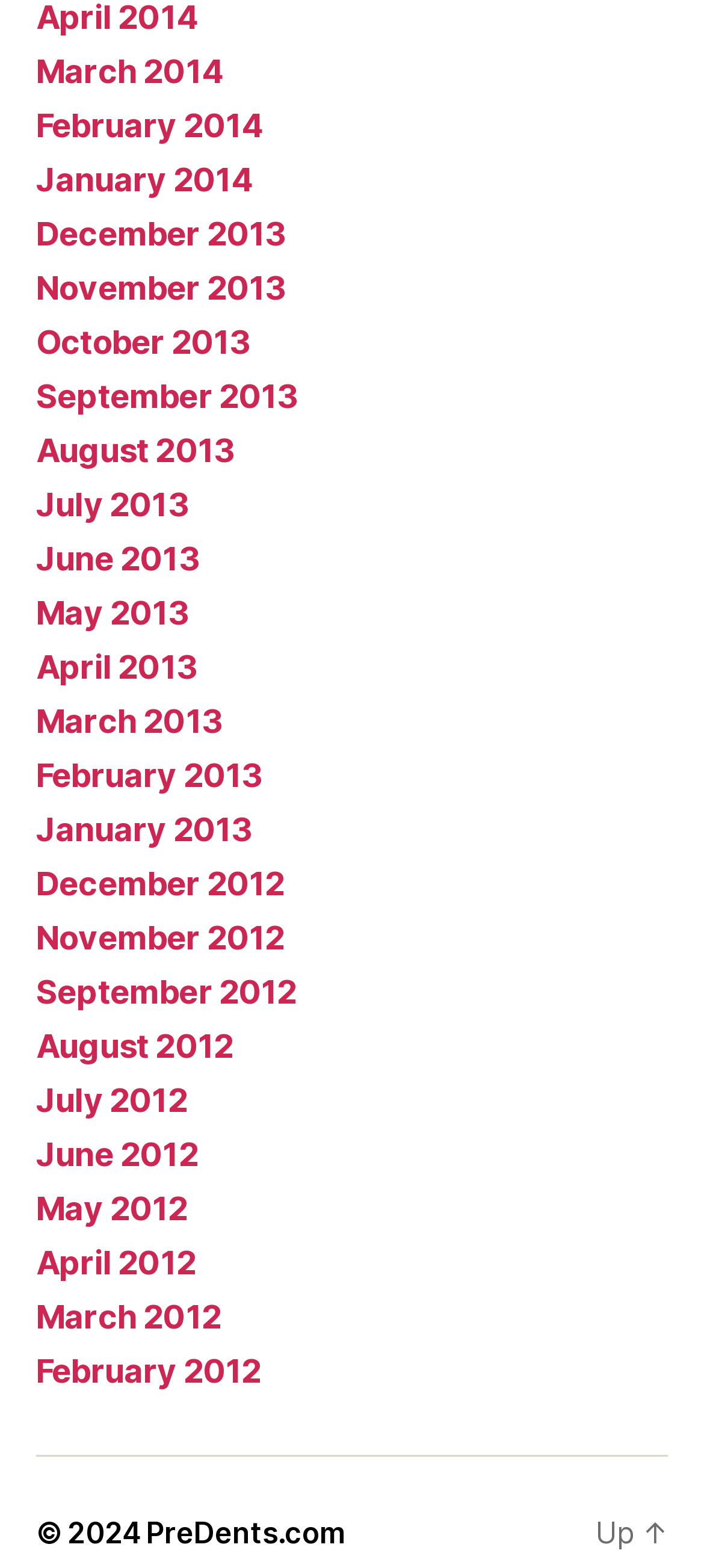What is the purpose of the 'Up' link?
Based on the image, give a one-word or short phrase answer.

To go back to the top